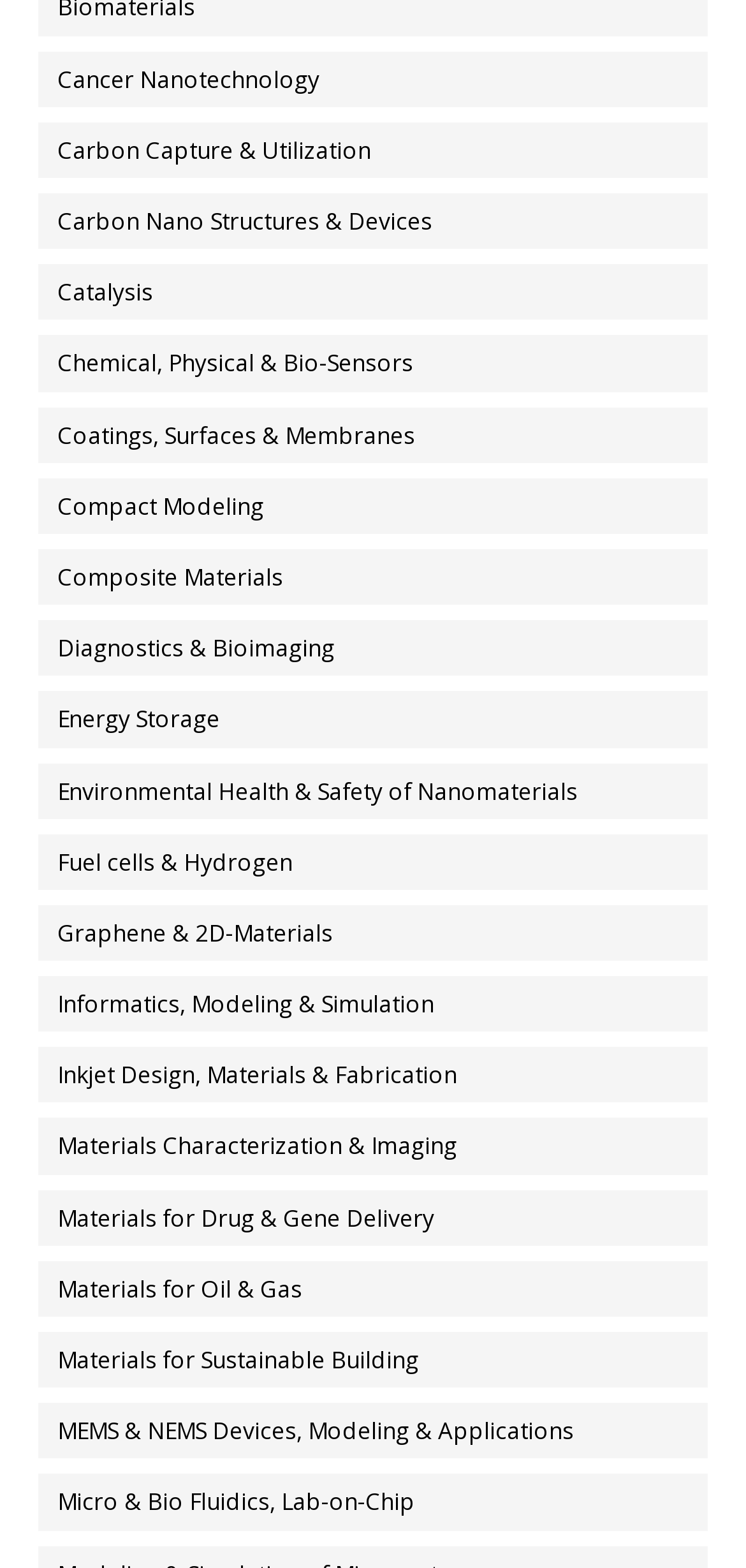Select the bounding box coordinates of the element I need to click to carry out the following instruction: "View MEMS & NEMS Devices, Modeling & Applications".

[0.051, 0.895, 1.0, 0.931]